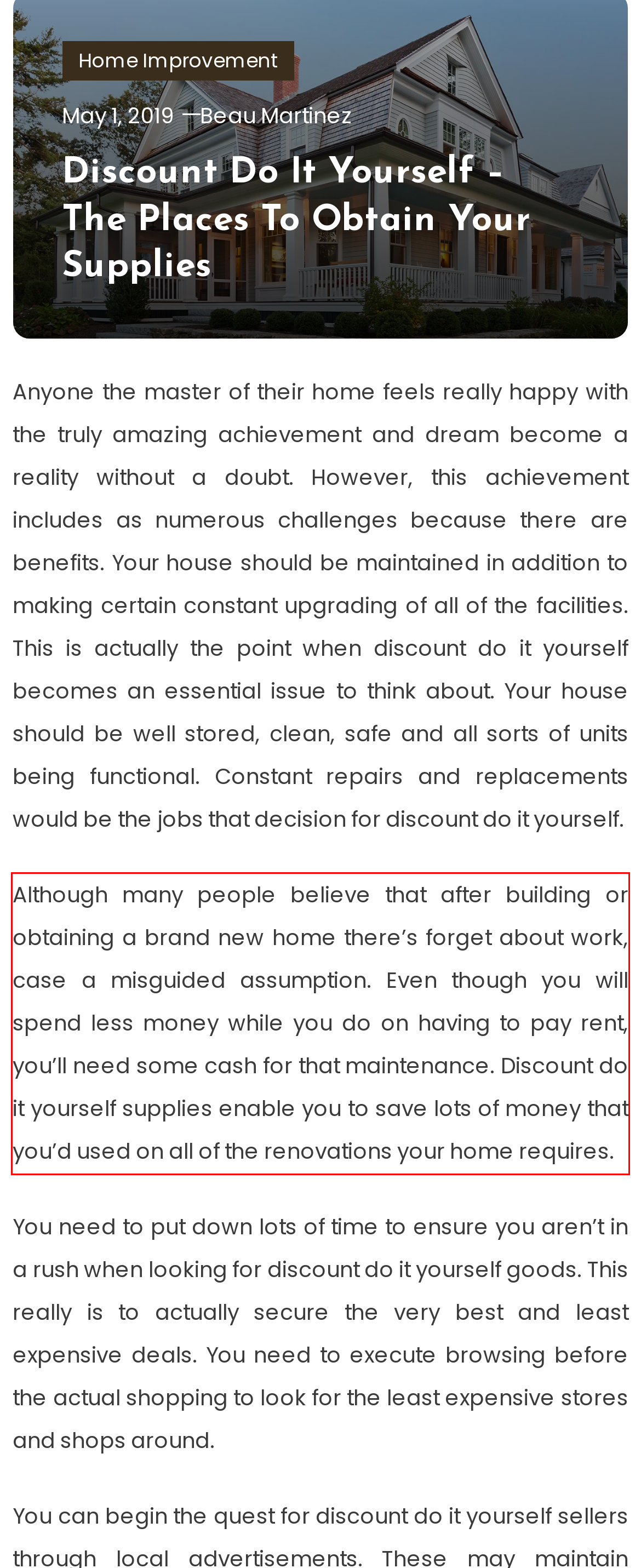Please analyze the screenshot of a webpage and extract the text content within the red bounding box using OCR.

Although many people believe that after building or obtaining a brand new home there’s forget about work, case a misguided assumption. Even though you will spend less money while you do on having to pay rent, you’ll need some cash for that maintenance. Discount do it yourself supplies enable you to save lots of money that you’d used on all of the renovations your home requires.